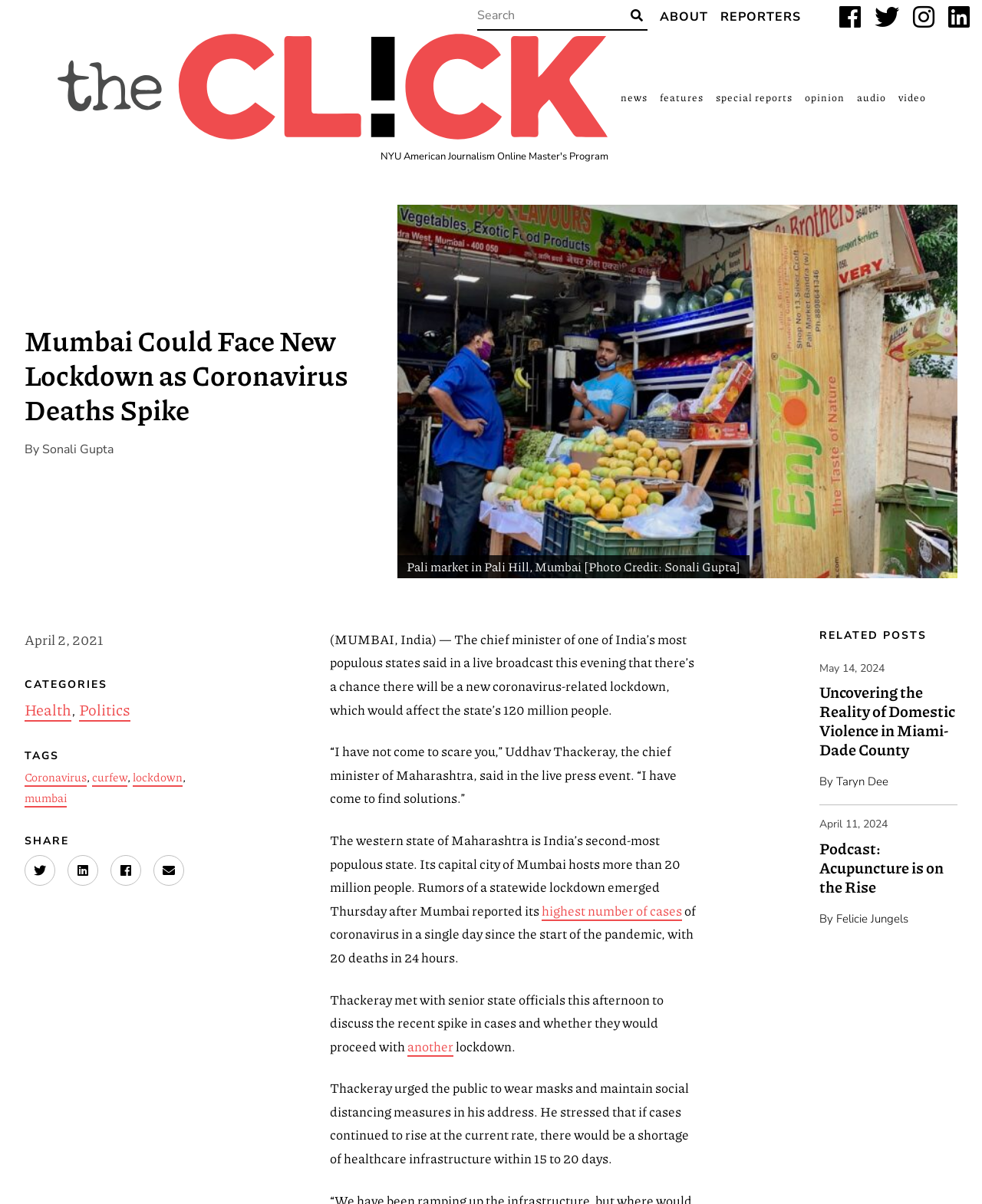What is the capital city of Maharashtra?
Please provide a single word or phrase as your answer based on the screenshot.

Mumbai